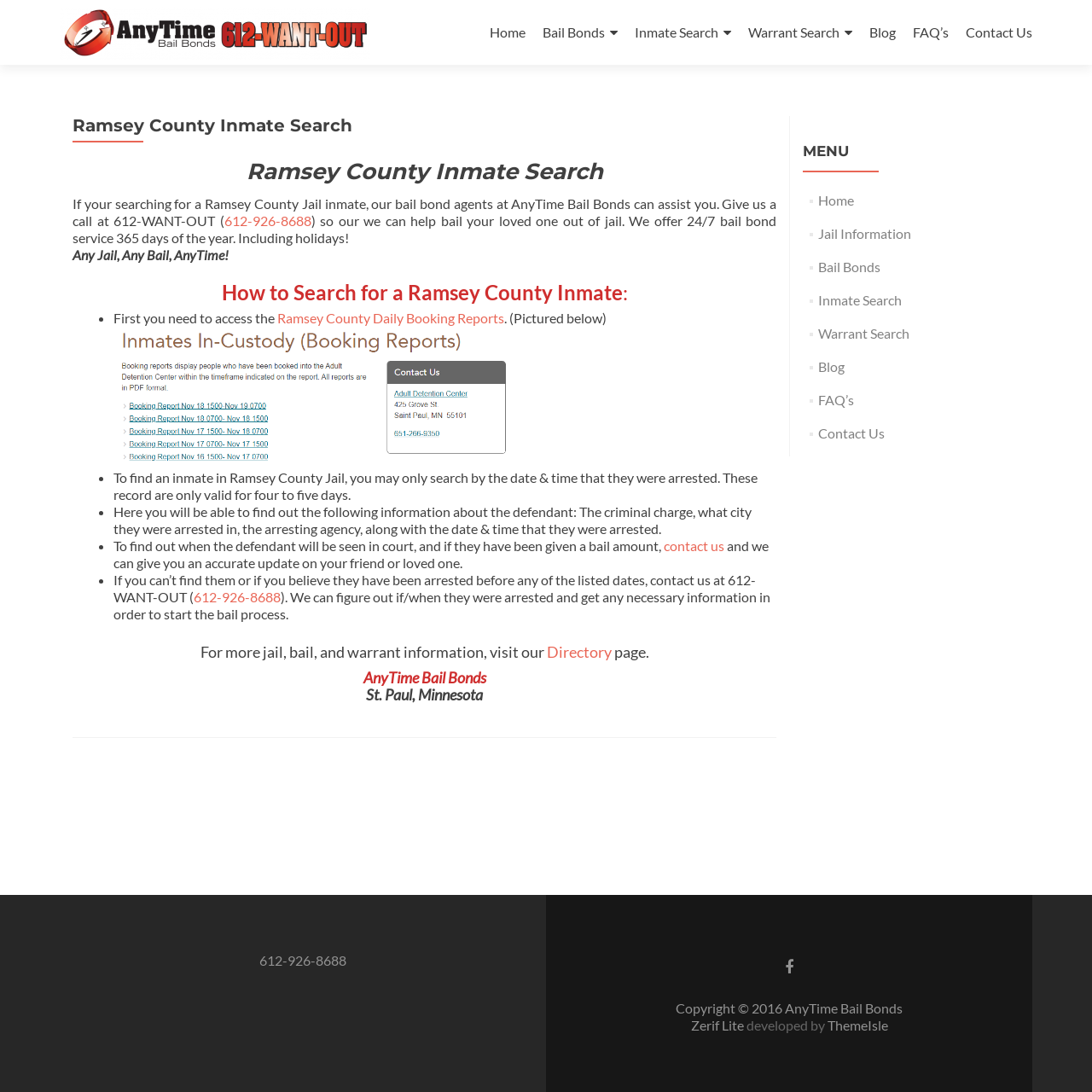Please give the bounding box coordinates of the area that should be clicked to fulfill the following instruction: "Click on 'Home'". The coordinates should be in the format of four float numbers from 0 to 1, i.e., [left, top, right, bottom].

[0.448, 0.016, 0.481, 0.043]